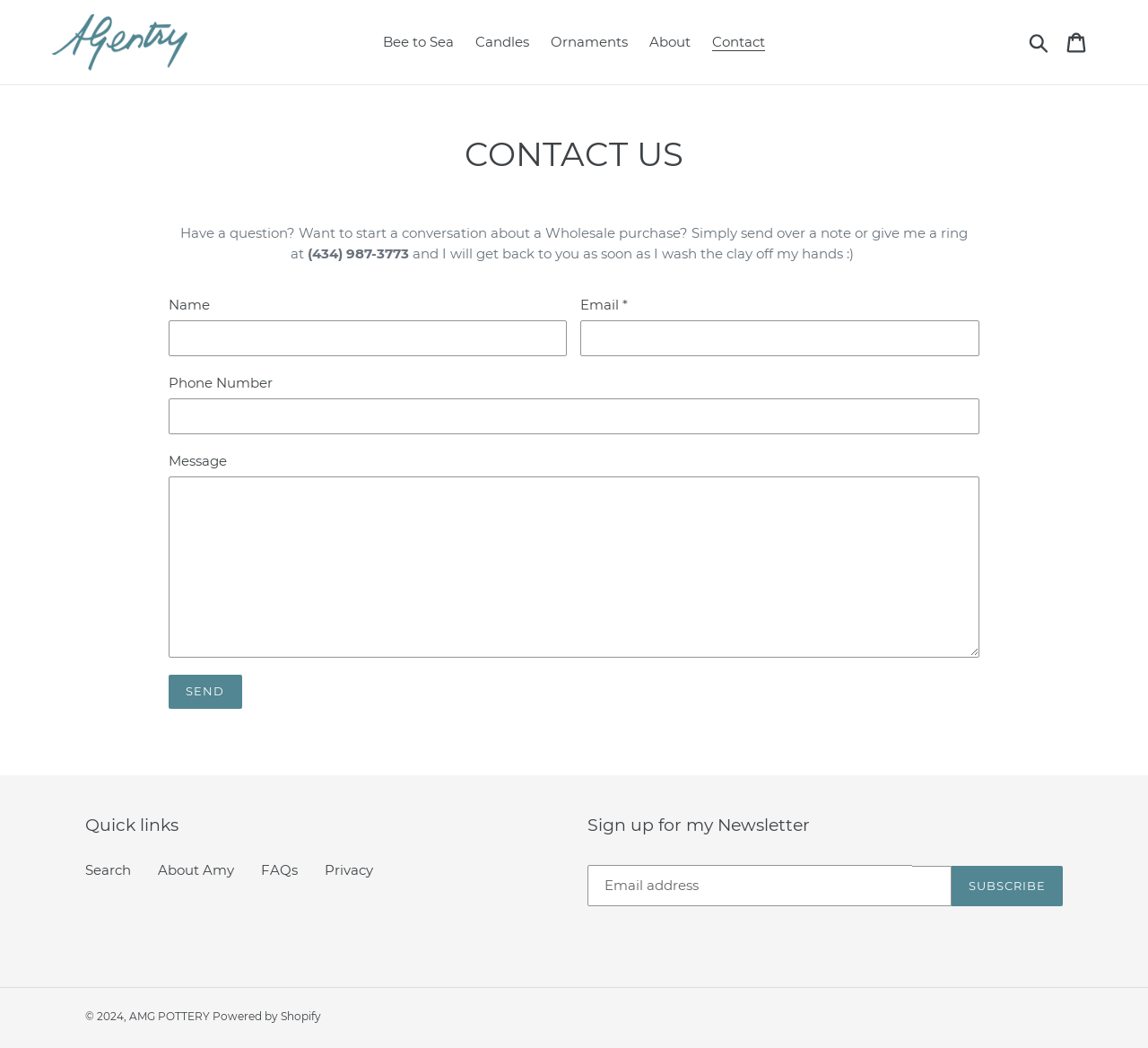Please provide a detailed answer to the question below by examining the image:
What is the name of the pottery business?

The name of the pottery business can be found in the top-left corner of the webpage, where it is written 'CONTACT US – AMG POTTERY', and also in the footer section where it is written '© 2024, AMG POTTERY'.